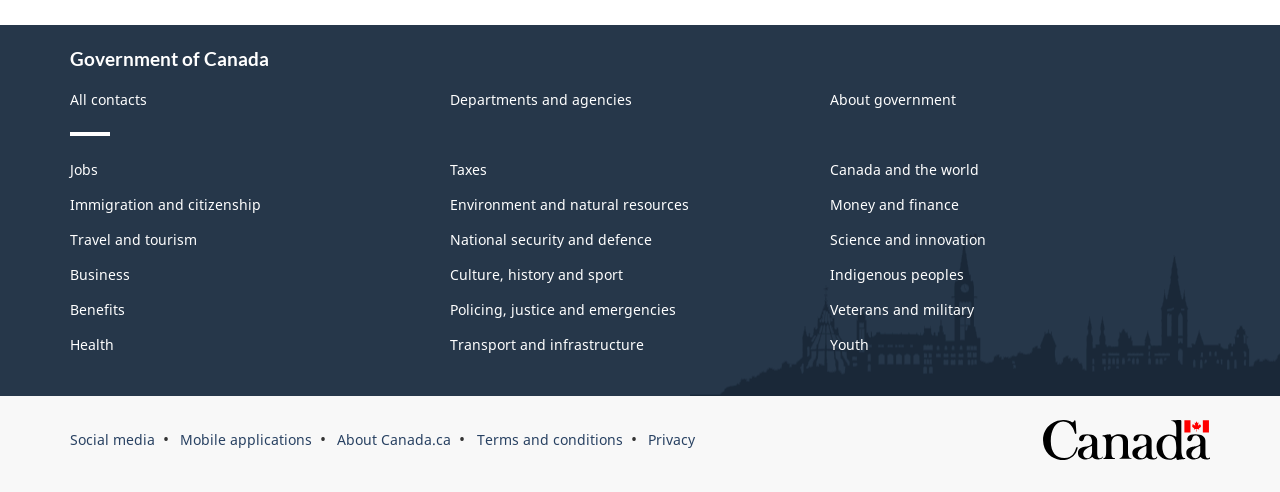Based on the element description "Travel and tourism", predict the bounding box coordinates of the UI element.

[0.055, 0.467, 0.154, 0.506]